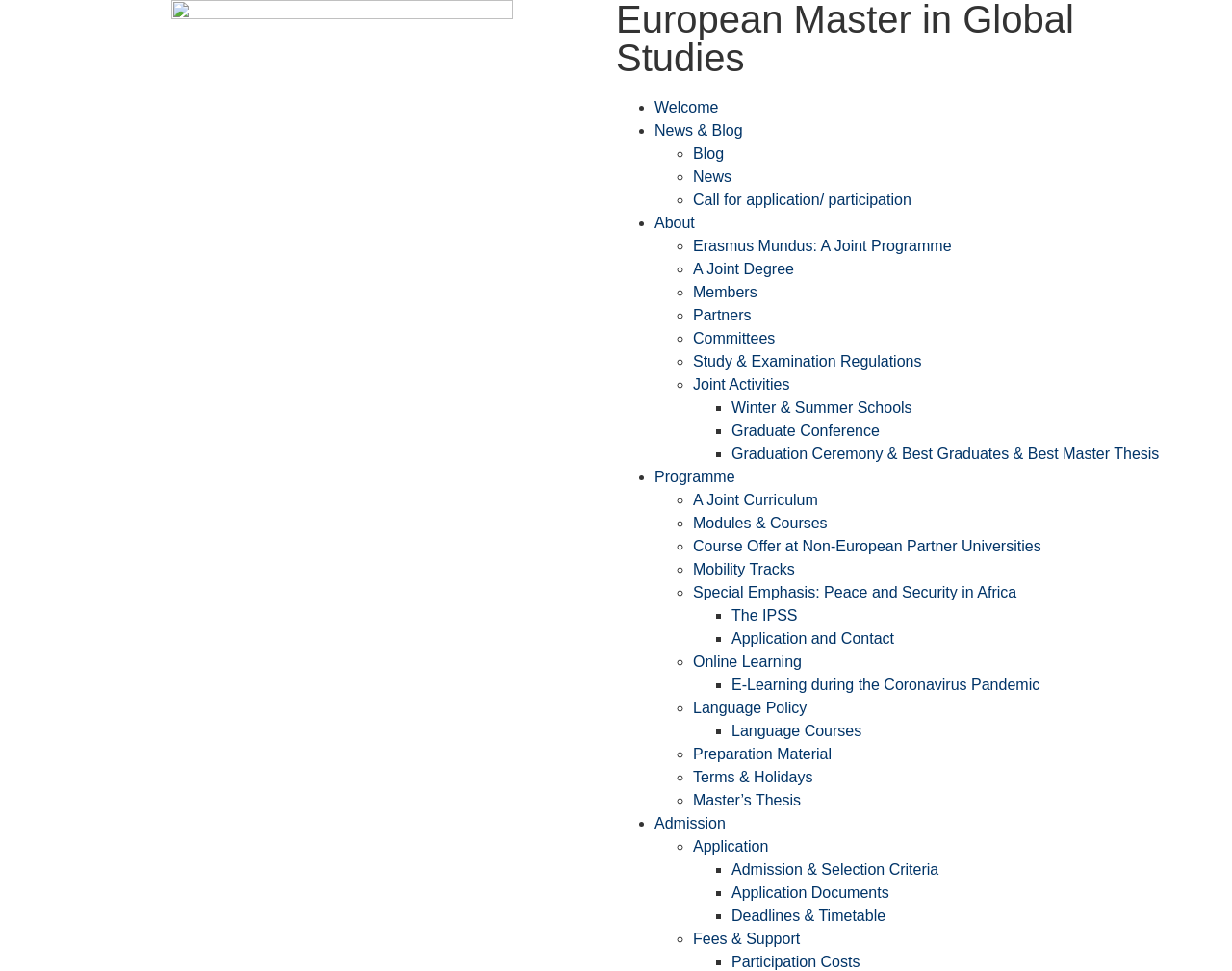Please identify the bounding box coordinates of the clickable area that will allow you to execute the instruction: "Read the 'News & Blog' page".

[0.531, 0.126, 0.603, 0.143]